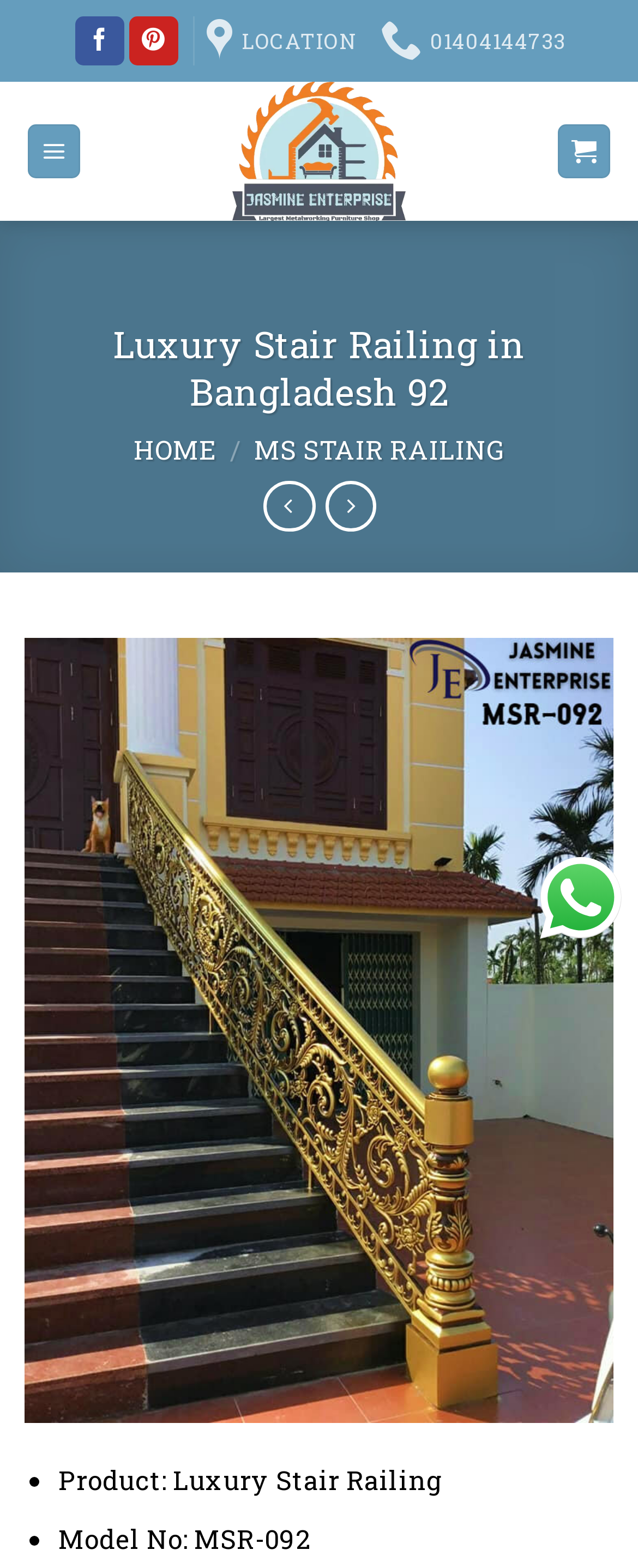What is the company name of the stair railing supplier?
Provide a detailed and well-explained answer to the question.

The company name of the stair railing supplier can be found in the top-left corner of the webpage, where the company logo is located. The logo is accompanied by the text 'Jasmine Enterprise'.